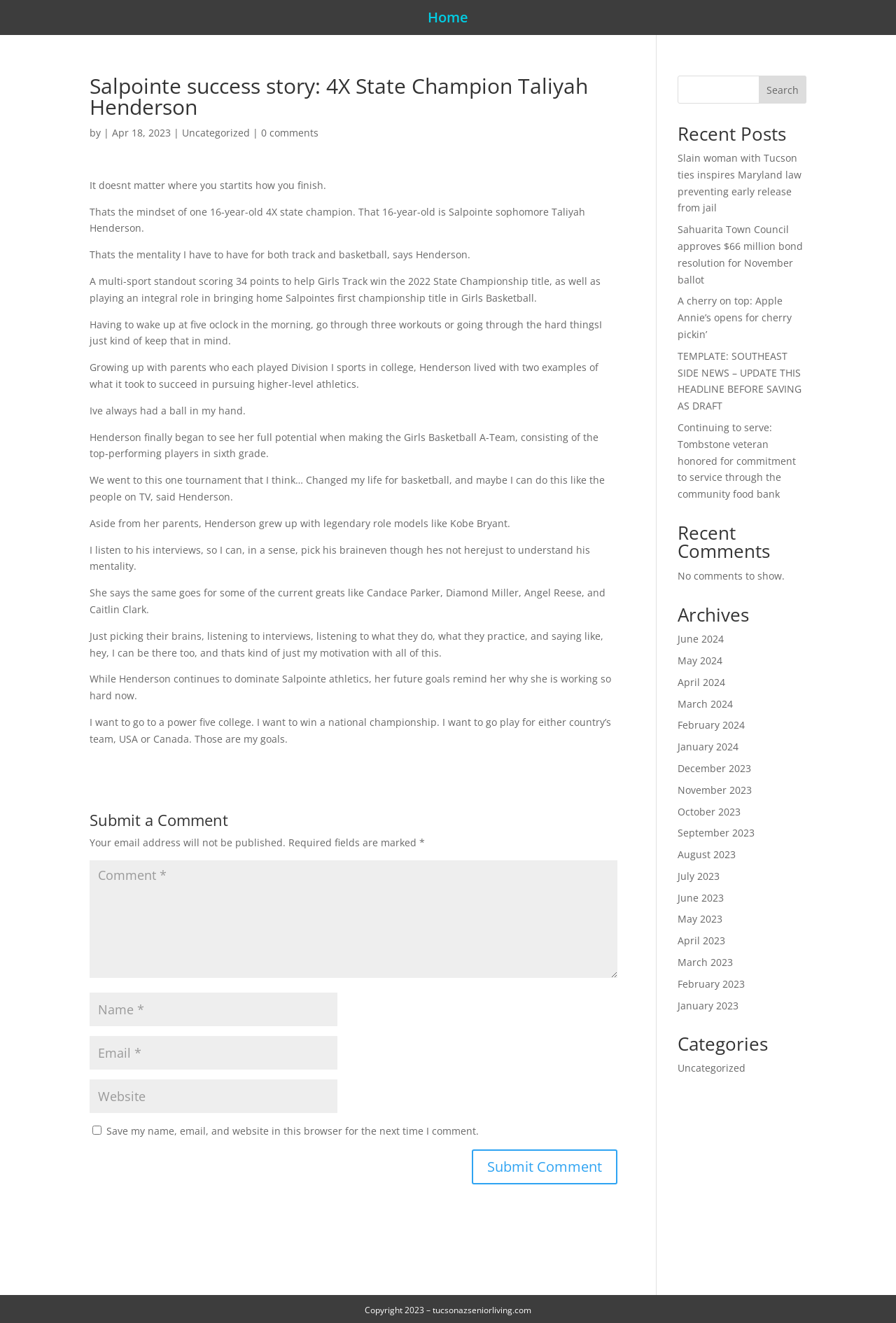Find and generate the main title of the webpage.

Salpointe success story: 4X State Champion Taliyah Henderson